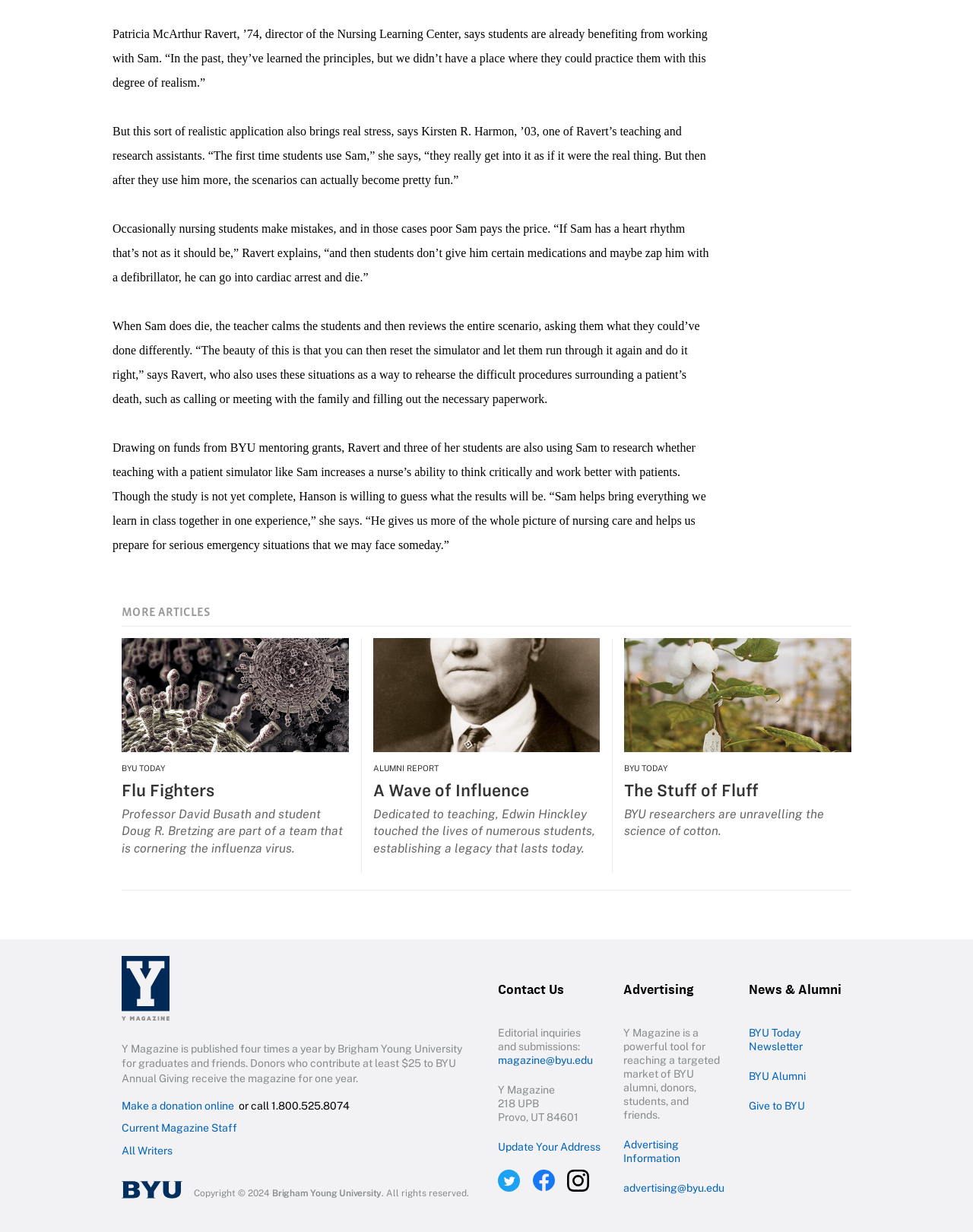Pinpoint the bounding box coordinates for the area that should be clicked to perform the following instruction: "Make a donation online".

[0.125, 0.892, 0.241, 0.902]